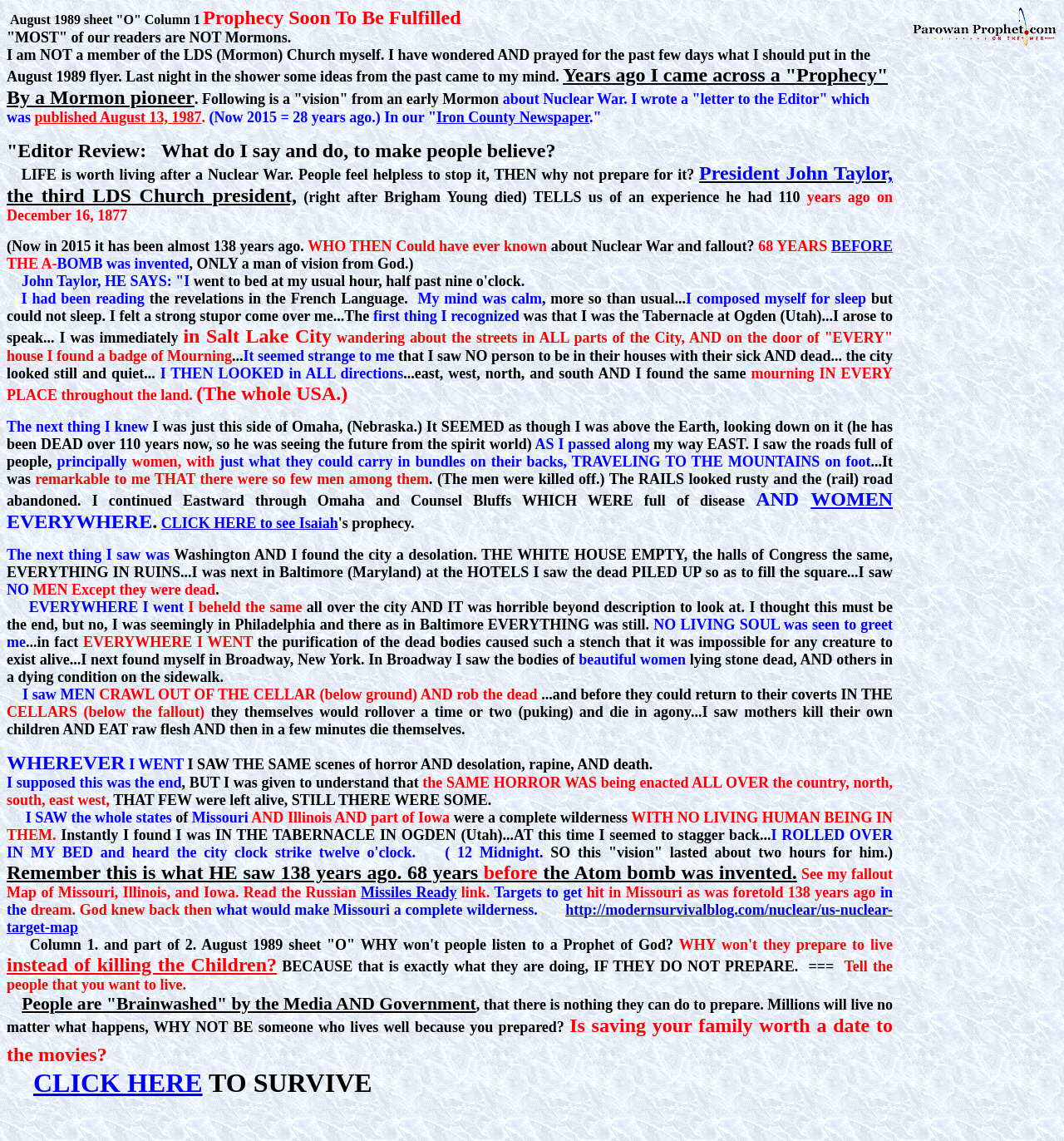What is the language in which the revelations were read?
Answer the question based on the image using a single word or a brief phrase.

French